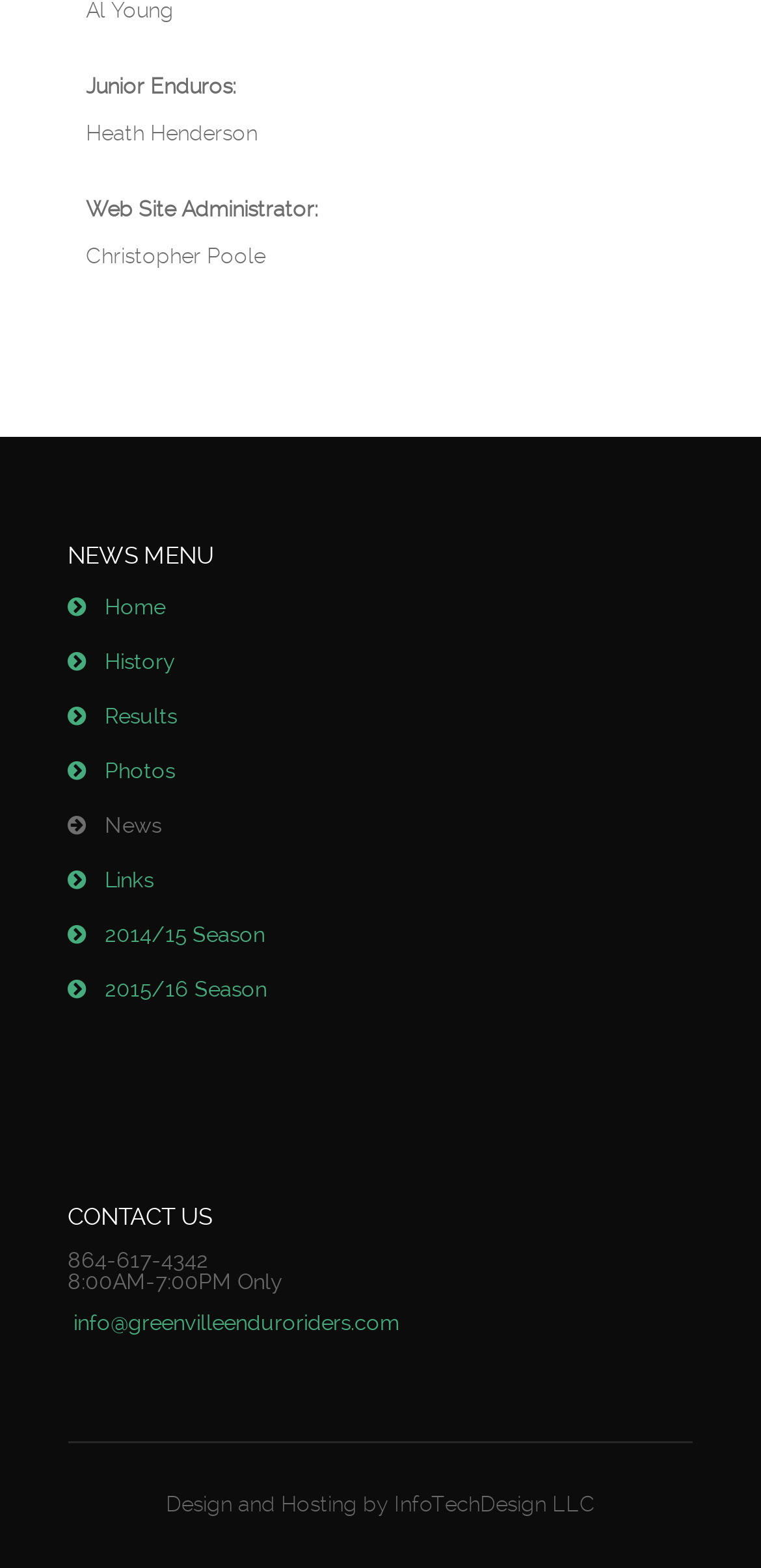Respond with a single word or phrase to the following question:
What type of racing is the website about?

Enduros